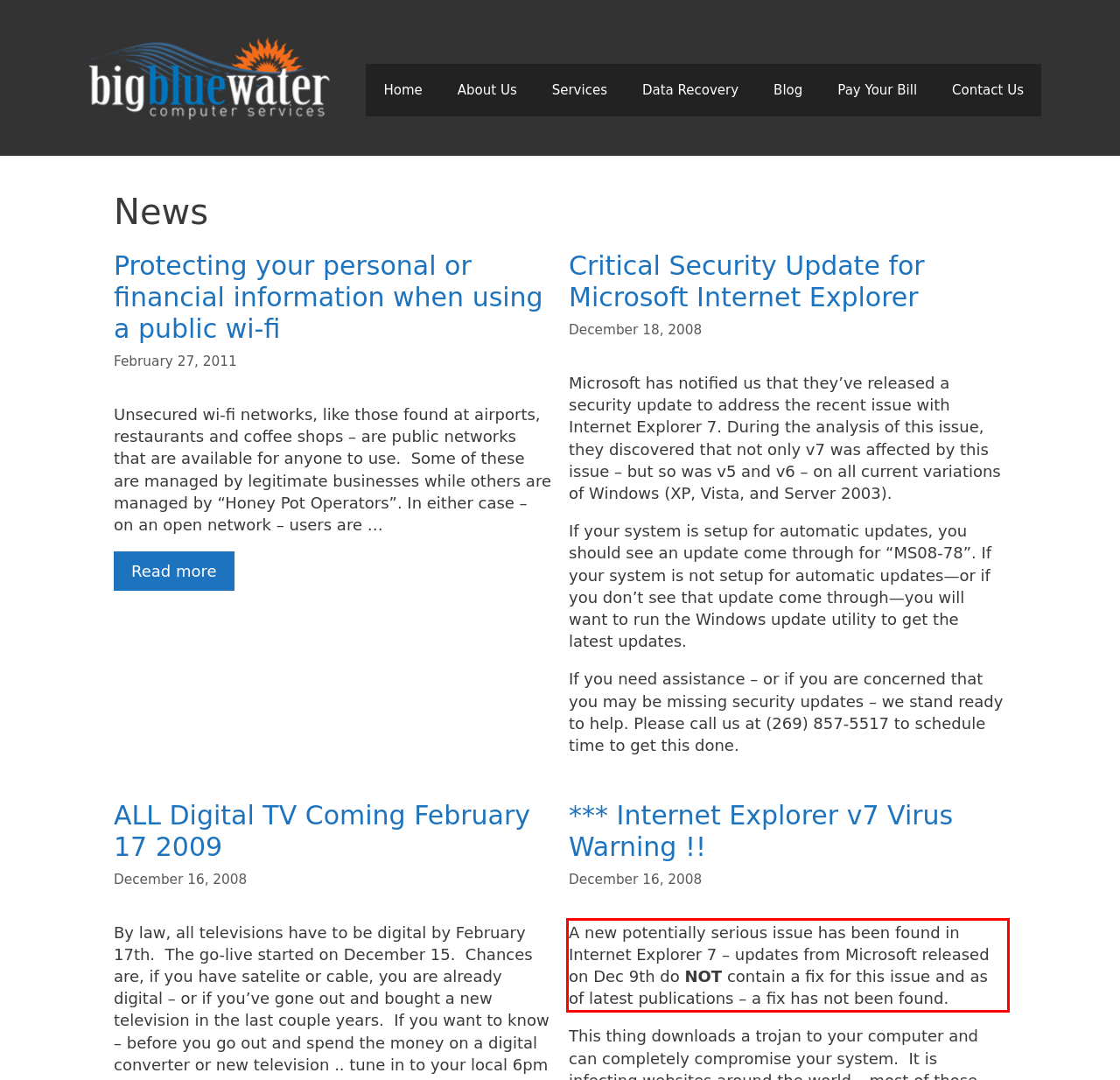You are presented with a webpage screenshot featuring a red bounding box. Perform OCR on the text inside the red bounding box and extract the content.

A new potentially serious issue has been found in Internet Explorer 7 – updates from Microsoft released on Dec 9th do NOT contain a fix for this issue and as of latest publications – a fix has not been found.